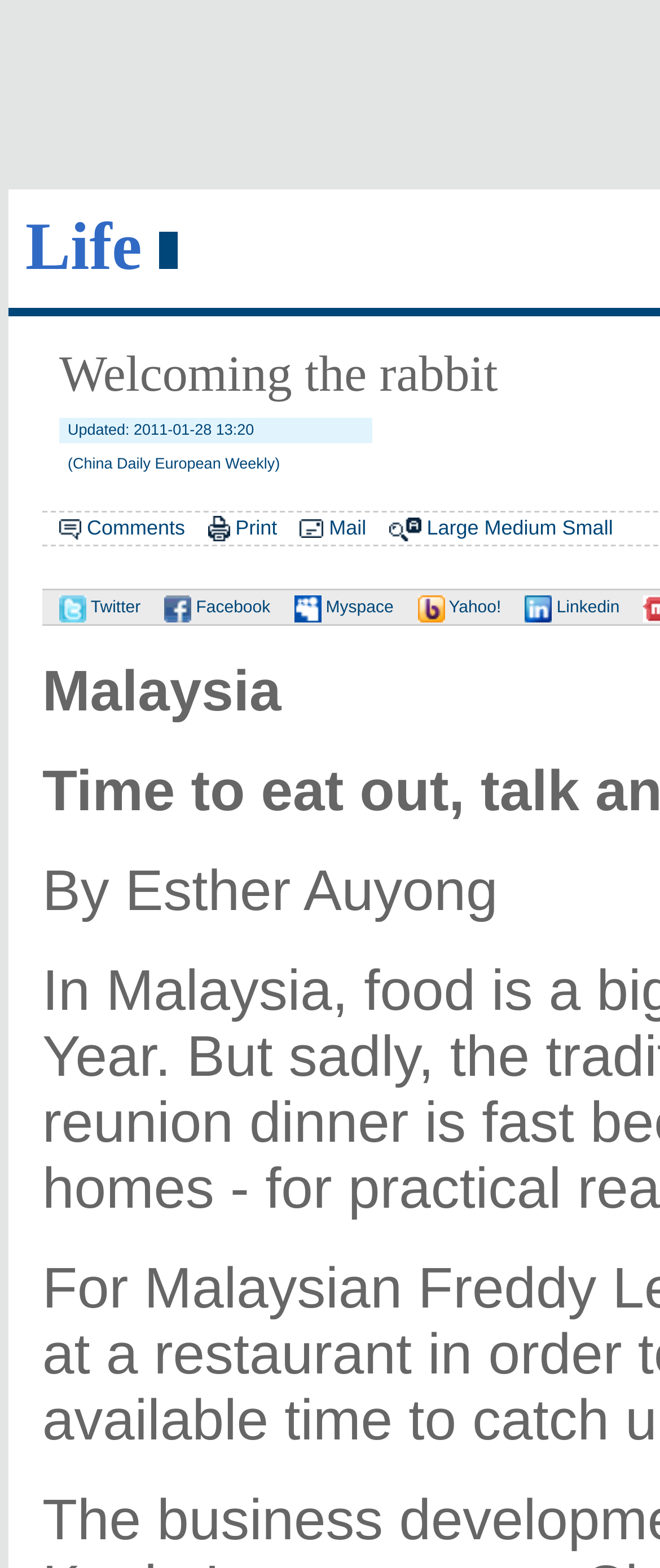How many images are there in the top section?
Answer the question using a single word or phrase, according to the image.

3